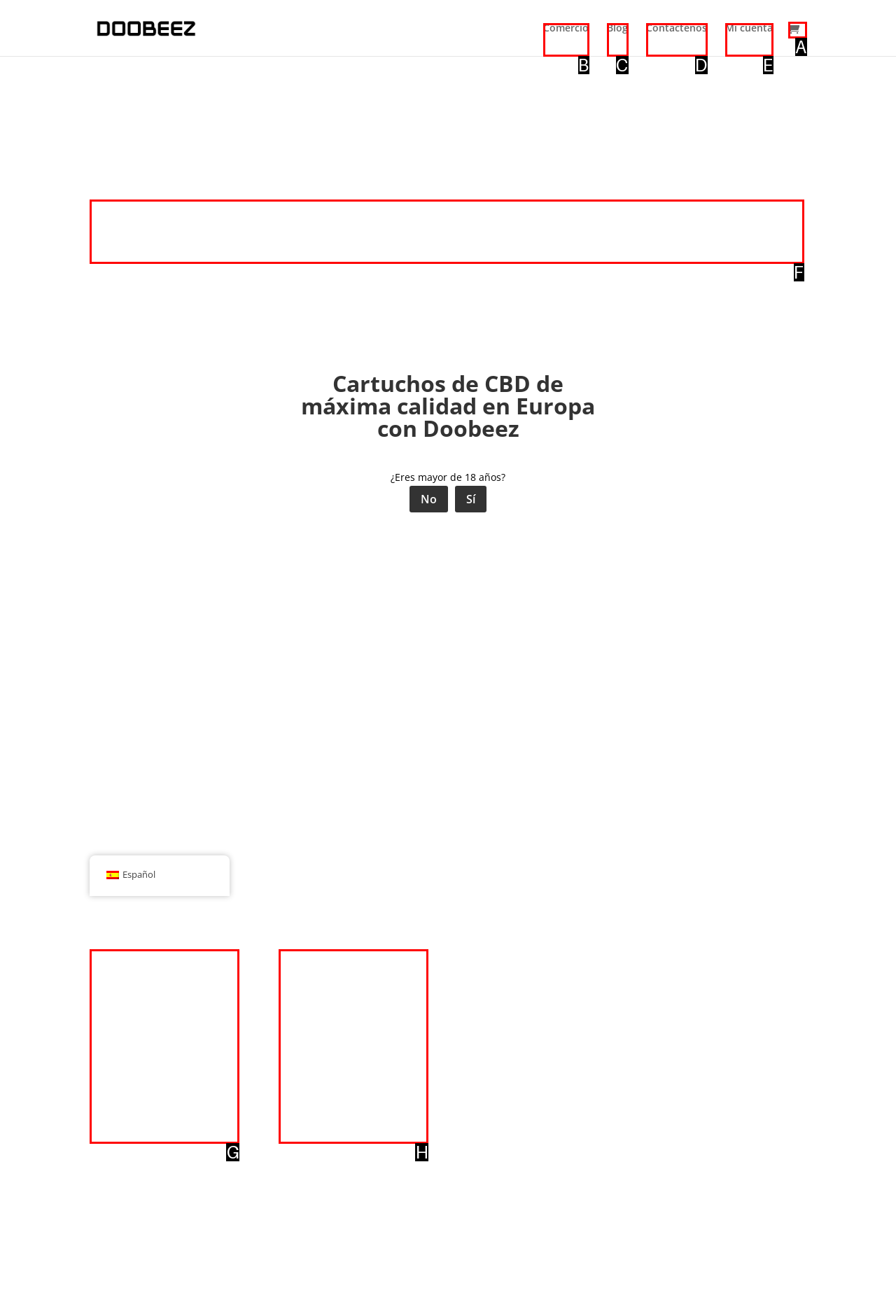Determine which HTML element to click to execute the following task: Read the introduction to making CBD-infused skateboard wax Answer with the letter of the selected option.

F